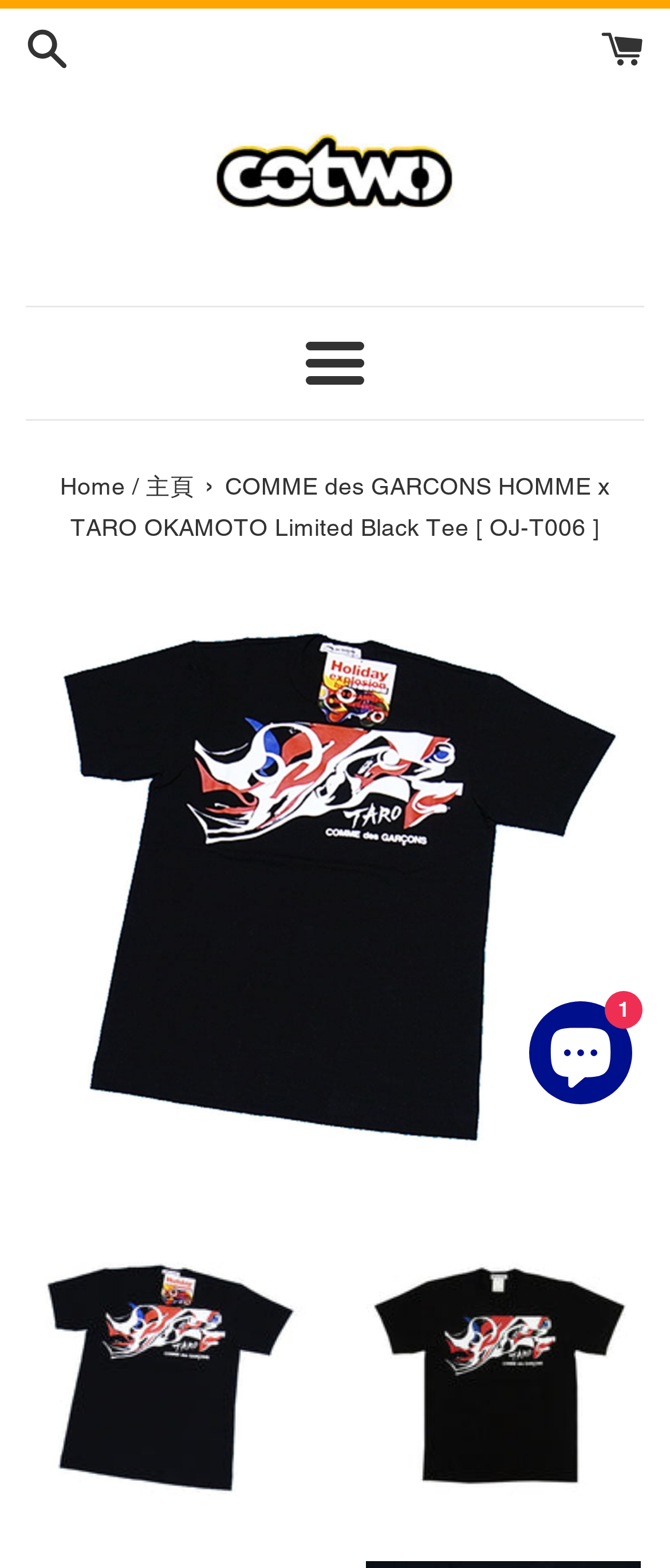Identify the bounding box coordinates of the HTML element based on this description: "1".

[0.79, 0.639, 0.944, 0.704]